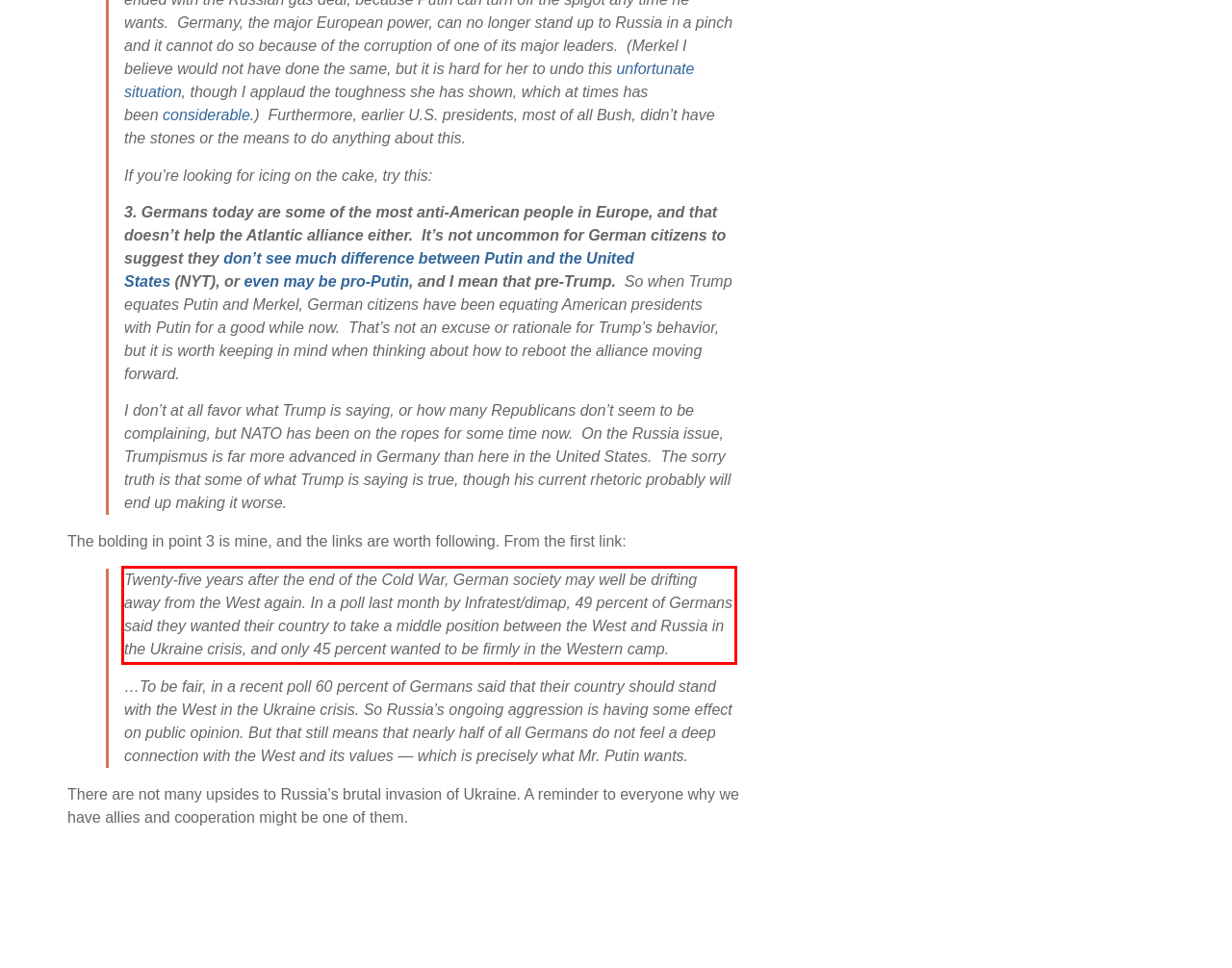Using the webpage screenshot, recognize and capture the text within the red bounding box.

Twenty-five years after the end of the Cold War, German society may well be drifting away from the West again. In a poll last month by Infratest/dimap, 49 percent of Germans said they wanted their country to take a middle position between the West and Russia in the Ukraine crisis, and only 45 percent wanted to be firmly in the Western camp.